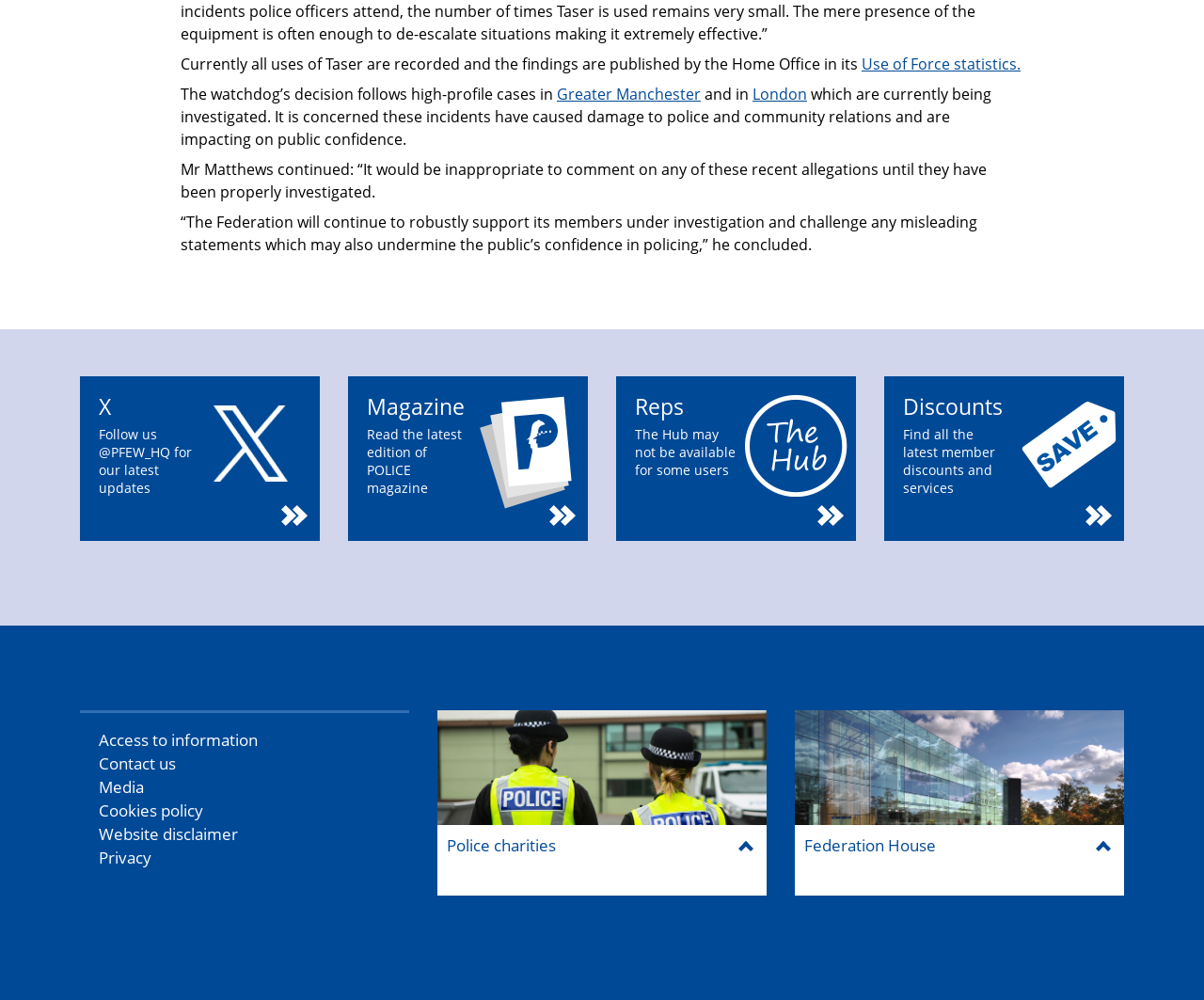Review the image closely and give a comprehensive answer to the question: Who is quoted in the article?

The article quotes Mr Matthews, who is likely a representative of the police or a related organization, as he is mentioned as saying 'It would be inappropriate to comment on any of these recent allegations until they have been properly investigated'.